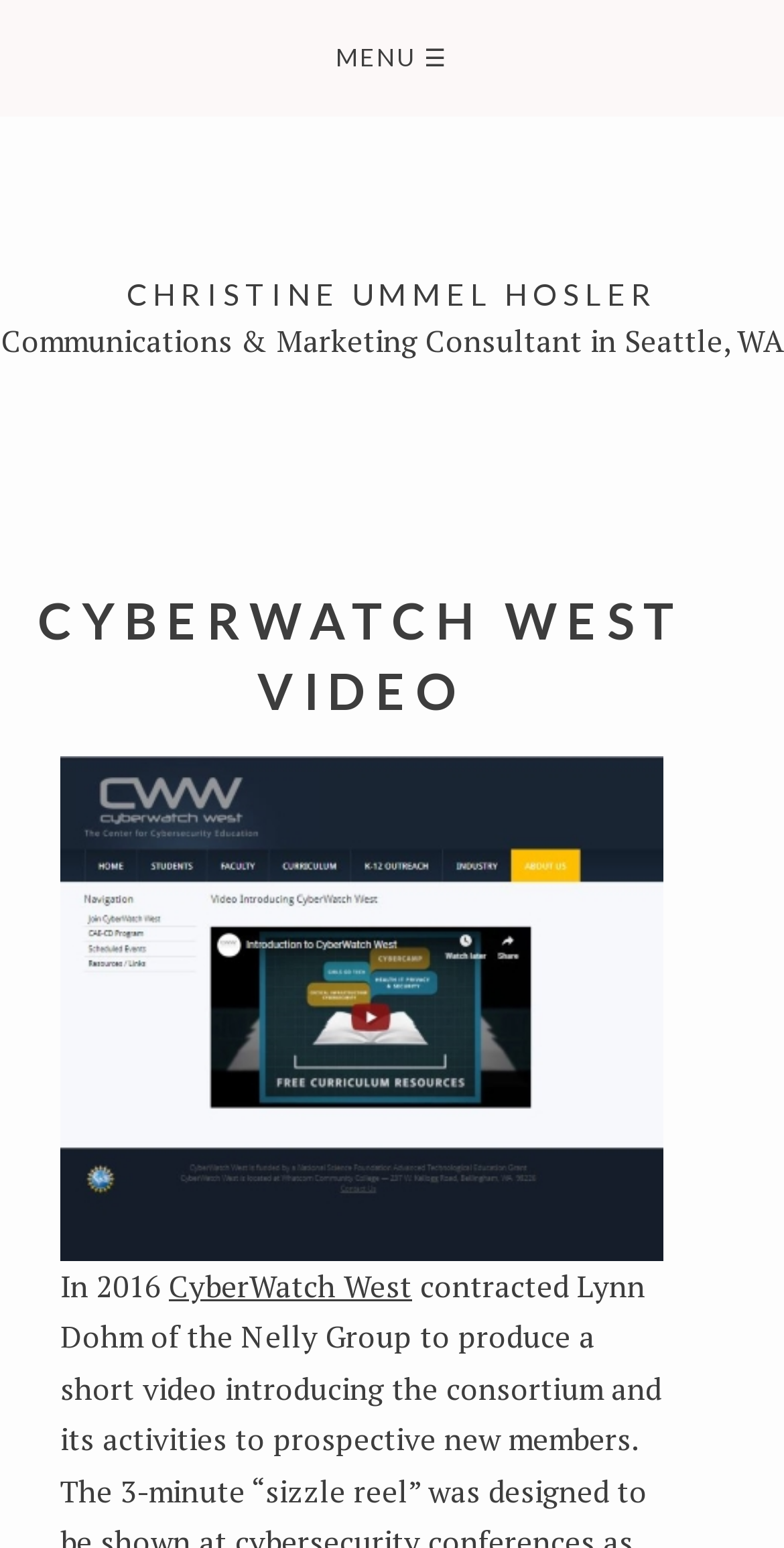Using the provided element description: "Christine Ummel Hosler", determine the bounding box coordinates of the corresponding UI element in the screenshot.

[0.162, 0.178, 0.838, 0.201]